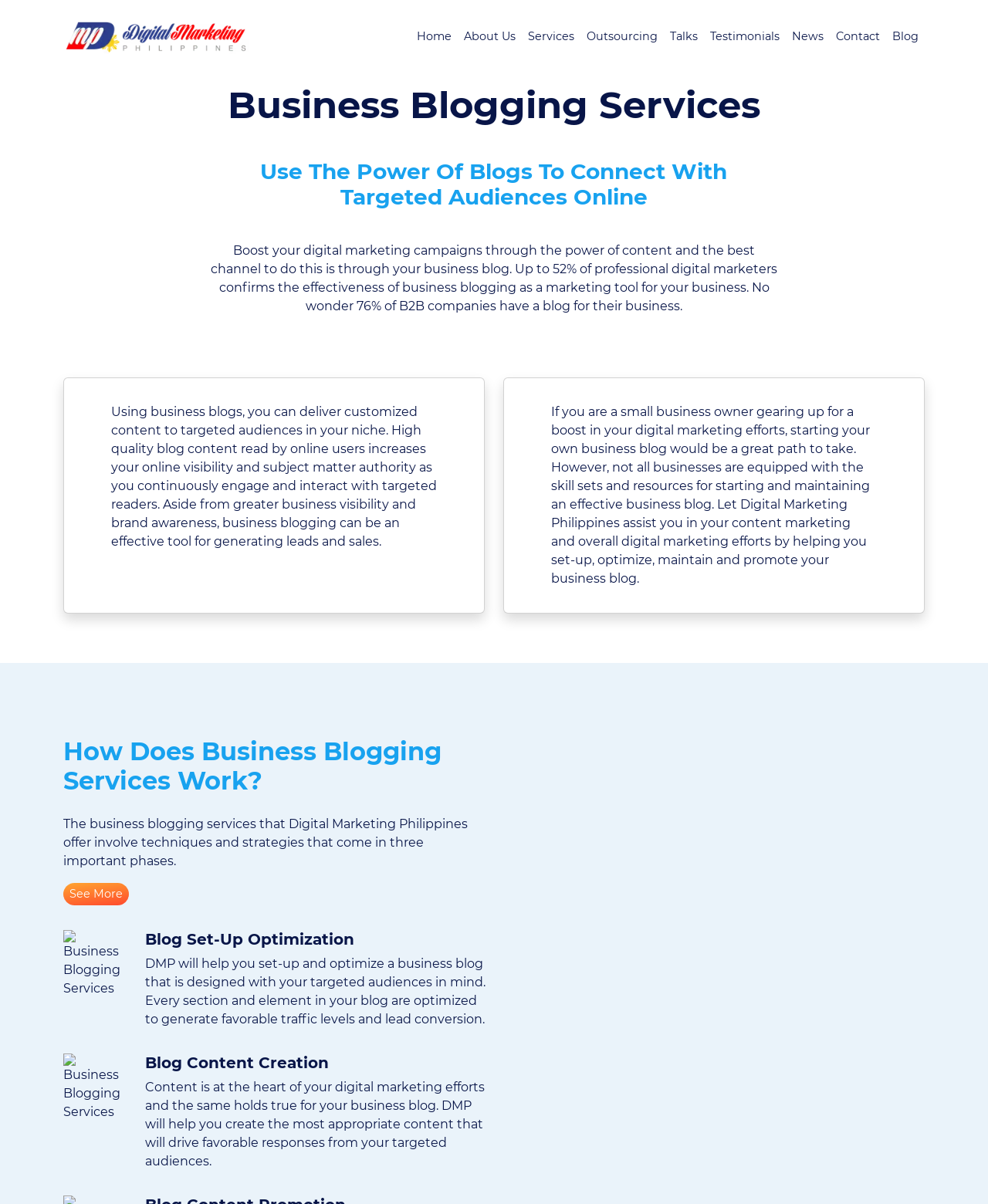Give a detailed account of the webpage.

This webpage is about business blogging services offered by Digital Marketing Philippines. At the top, there is a navigation menu with links to various pages, including Home, About Us, Services, Outsourcing, Talks, Testimonials, News, Contact, and Blog. 

Below the navigation menu, there is a heading that reads "Business Blogging Services" followed by a subheading that highlights the importance of using blogs to connect with targeted audiences online. 

The main content of the page is divided into two sections. The first section explains the benefits of business blogging, including increasing online visibility, generating leads, and sales. It also mentions that Digital Marketing Philippines can assist in setting up, optimizing, maintaining, and promoting a business blog. 

The second section is divided into two subsections: "Blog Set-Up Optimization" and "Blog Content Creation". The "Blog Set-Up Optimization" section explains that Digital Marketing Philippines can help set up and optimize a business blog to generate favorable traffic levels and lead conversion. The "Blog Content Creation" section highlights the importance of content in digital marketing efforts and explains that Digital Marketing Philippines can help create content that drives favorable responses from targeted audiences.